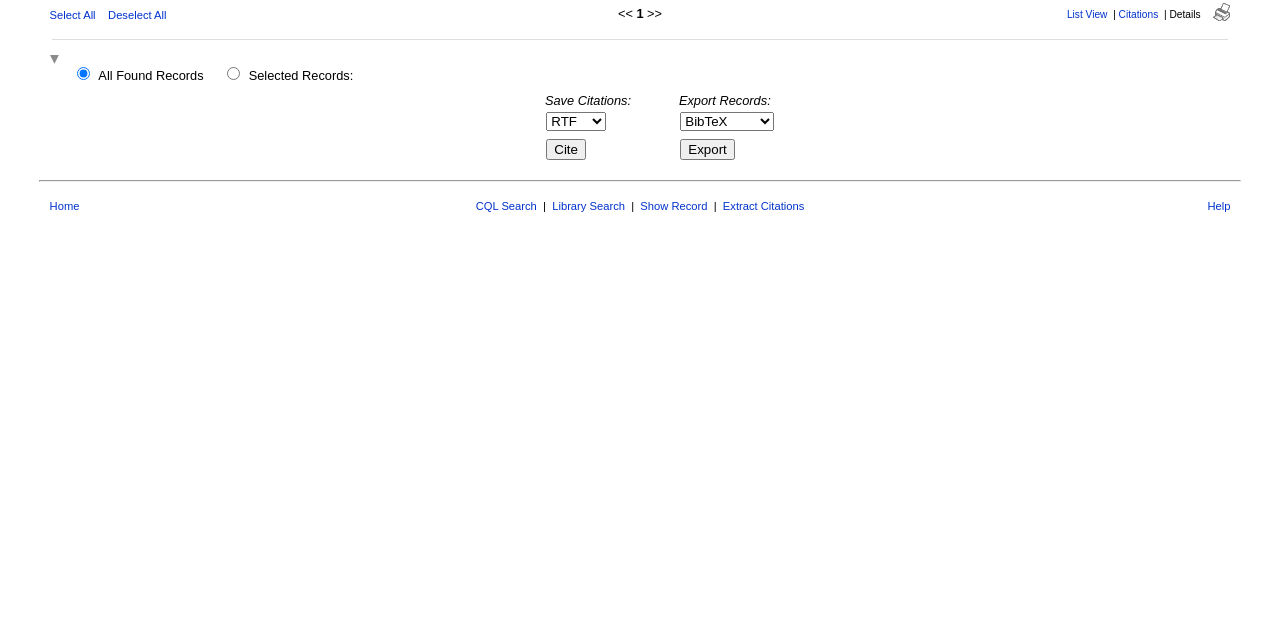Based on the element description Middle-Back Office Solutions, identify the bounding box of the UI element in the given webpage screenshot. The coordinates should be in the format (top-left x, top-left y, bottom-right x, bottom-right y) and must be between 0 and 1.

None